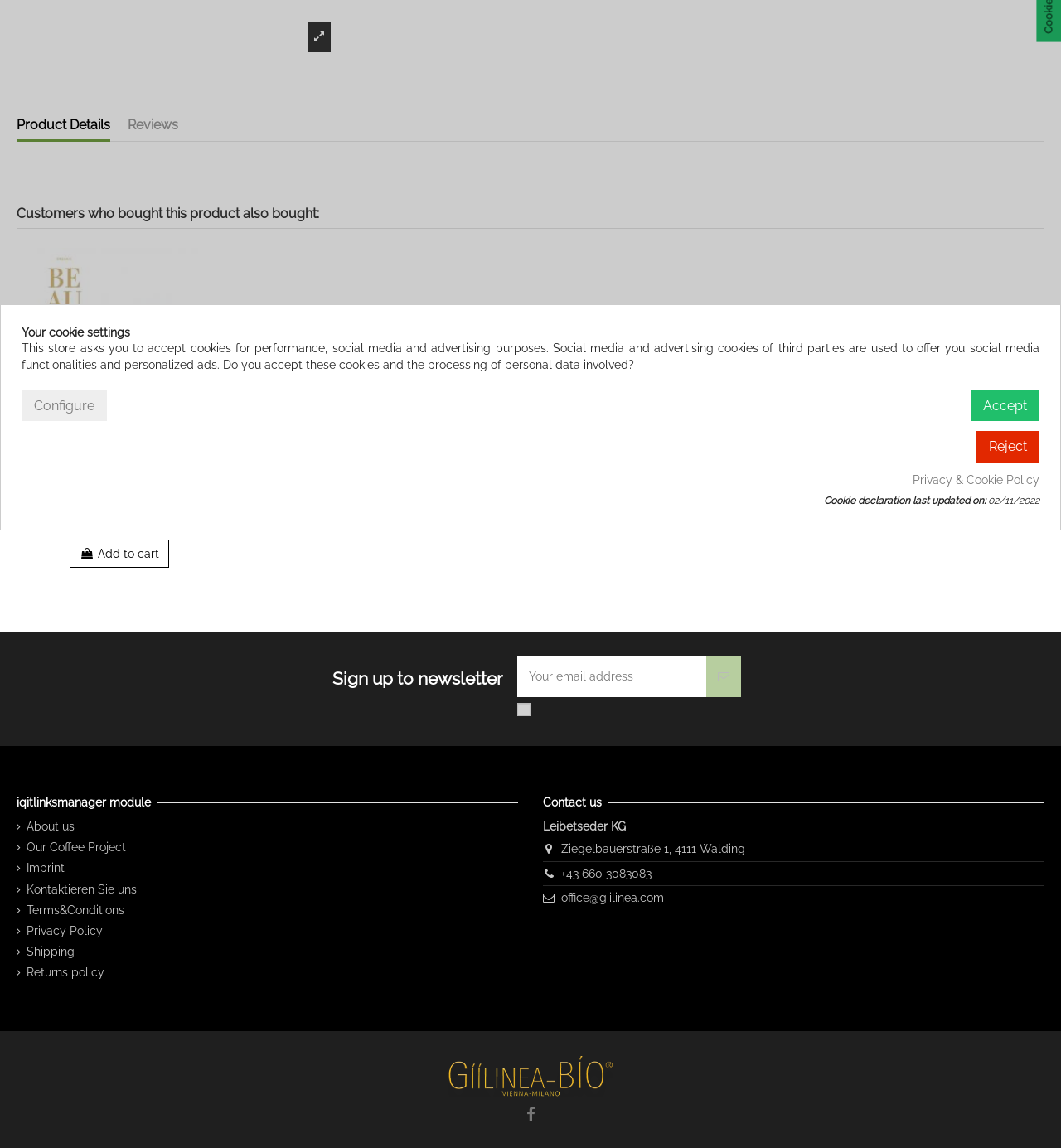Provide the bounding box coordinates of the HTML element this sentence describes: "Reject Reject all cookies". The bounding box coordinates consist of four float numbers between 0 and 1, i.e., [left, top, right, bottom].

[0.92, 0.376, 0.98, 0.403]